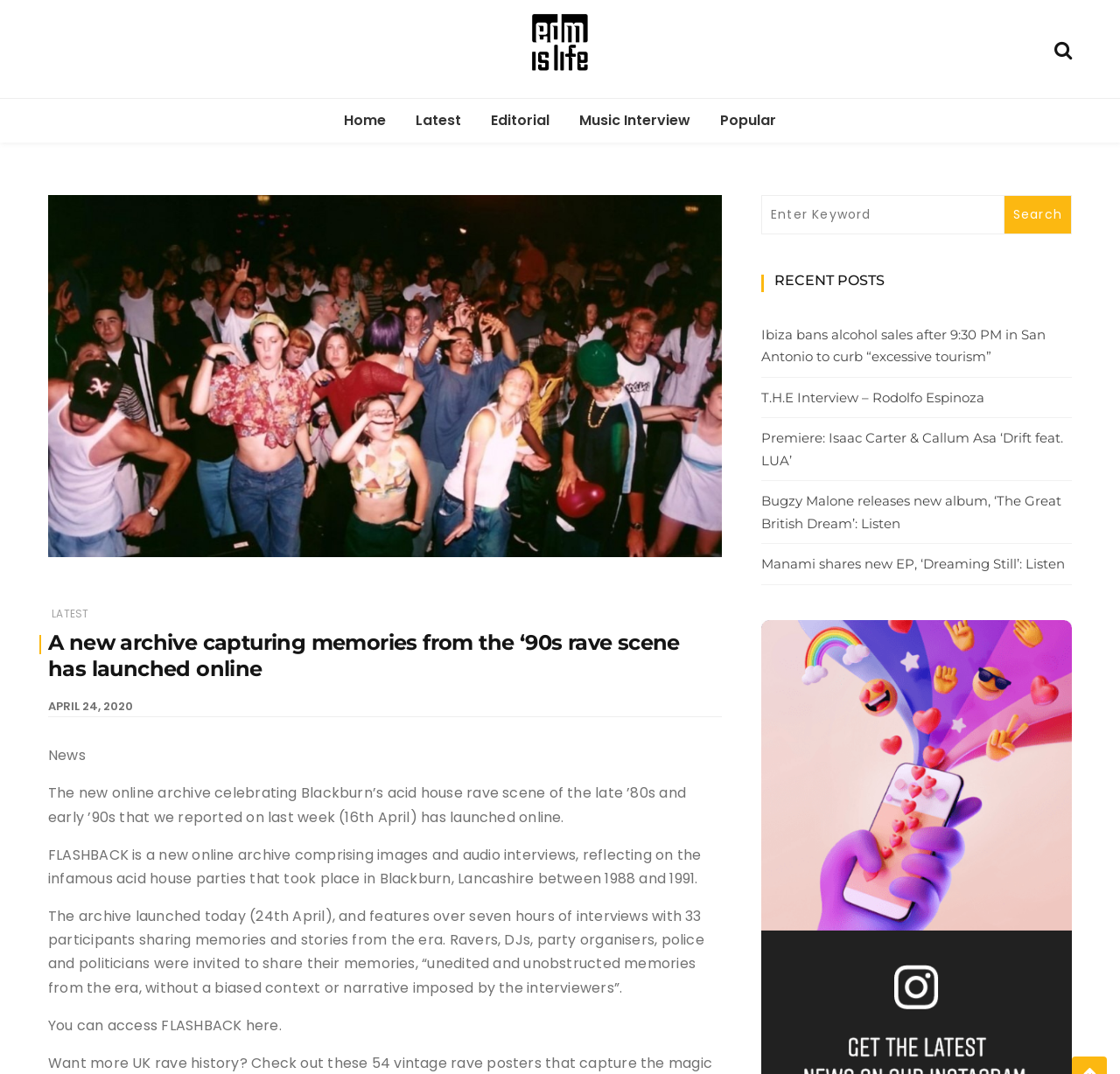Extract the bounding box coordinates for the UI element described as: "EDM Is Life".

[0.5, 0.066, 0.655, 0.113]